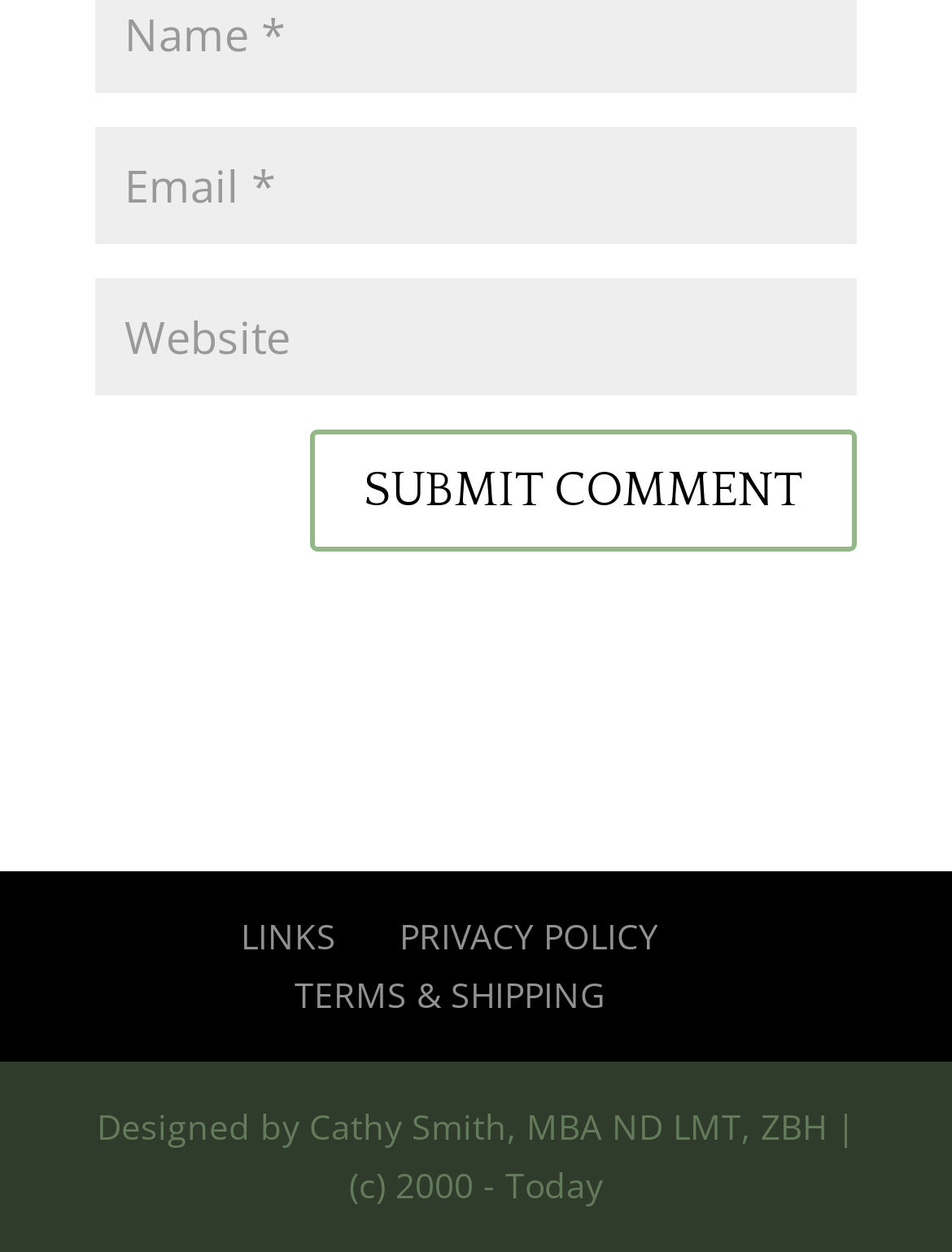How many links are present at the bottom of the webpage?
Answer with a single word or phrase, using the screenshot for reference.

3